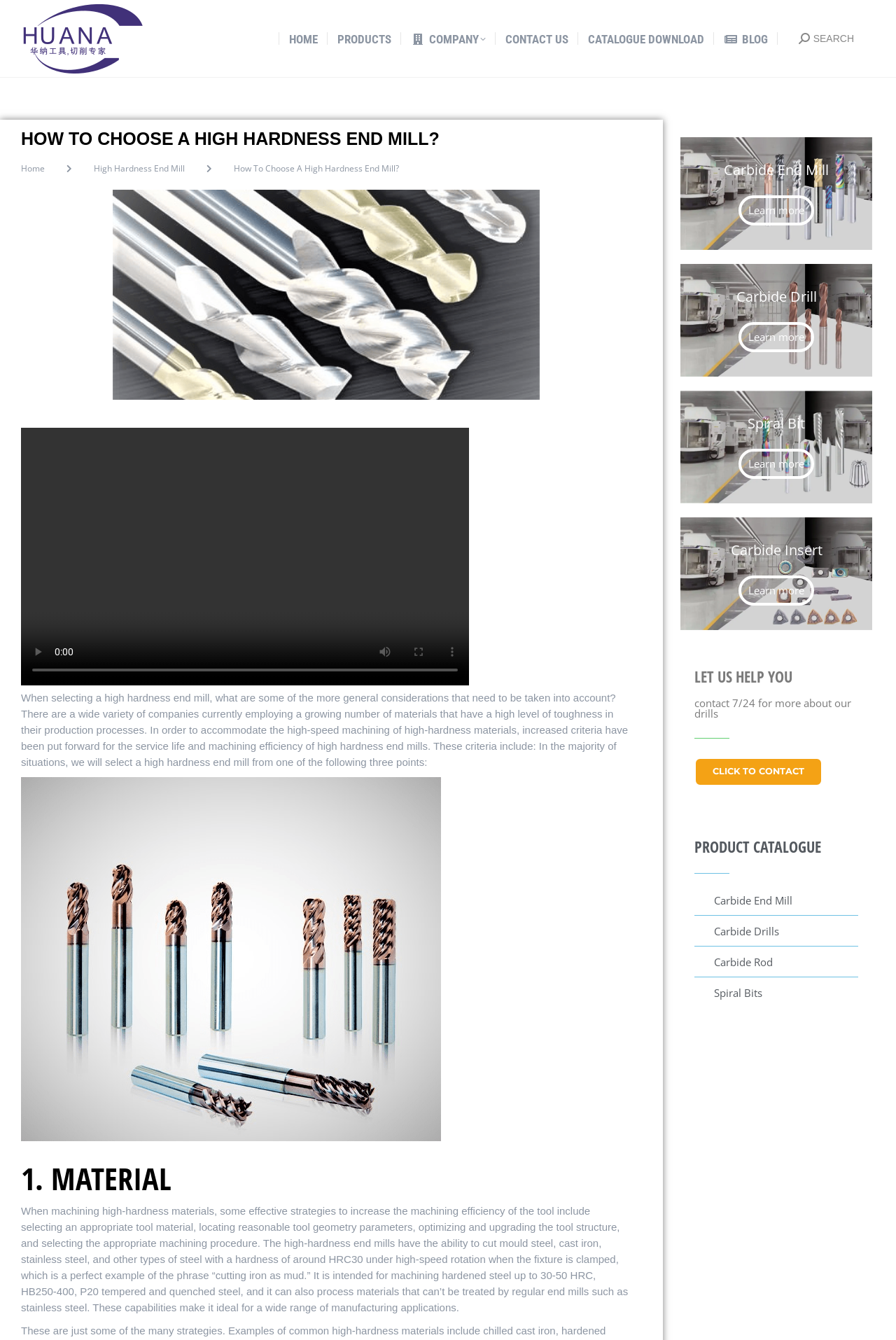Determine the bounding box coordinates for the region that must be clicked to execute the following instruction: "Learn more about Carbide End Mill".

[0.824, 0.146, 0.909, 0.168]